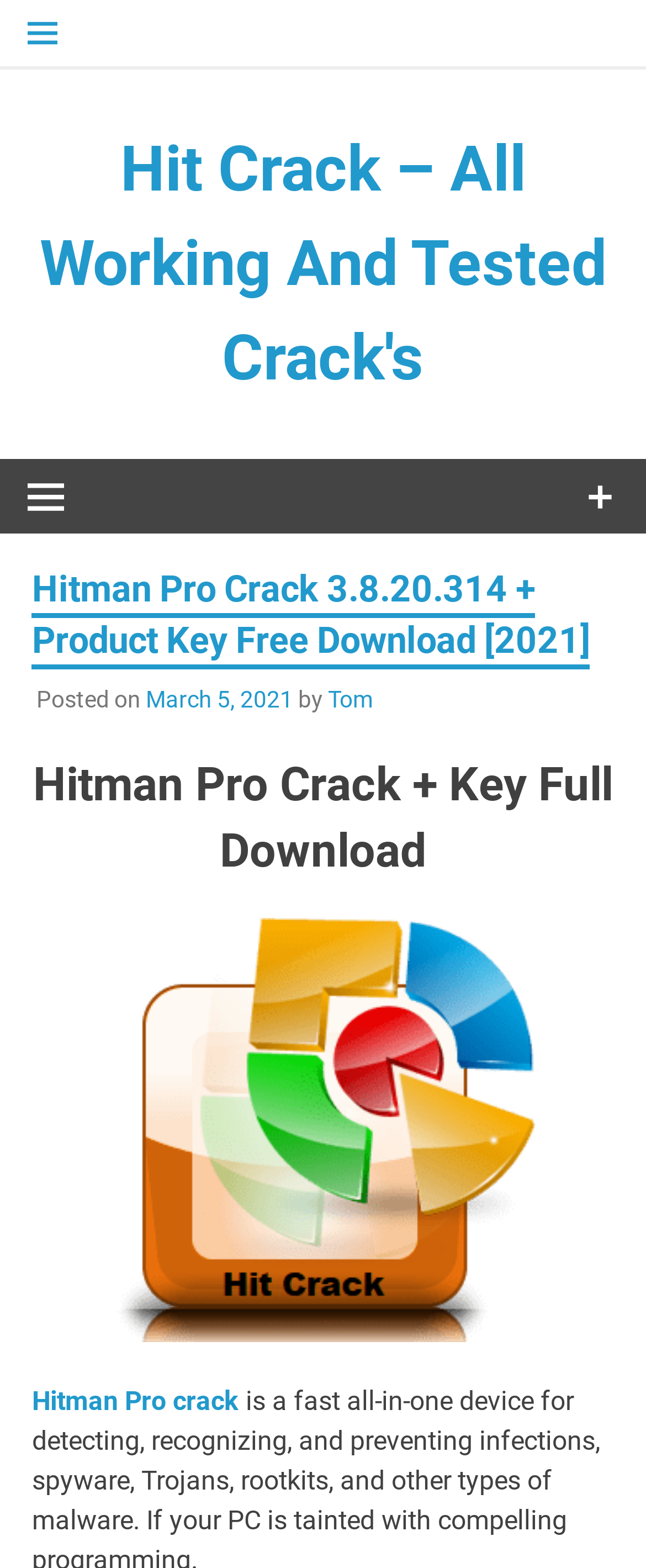Provide a comprehensive description of the webpage.

The webpage is about Hitman Pro Crack, a software for detecting and preventing malware. At the top-left corner, there are two buttons with icons. Below them, there is a link to "Hit Crack – All Working And Tested Crack's" and a static text "Download Latest Cracked PC Software". 

On the right side of the page, there is another button with an icon. Below it, there is a header section that contains the title "Hitman Pro Crack 3.8.20.314 + Product Key Free Download [2021]" in a large font, followed by the posting date "March 5, 2021" and the author's name "Tom". 

Below the title, there is a heading "Hitman Pro Crack + Key Full Download" and an image of Hitman Pro Crack. At the bottom of the page, there is a link to "Hitman Pro crack" which provides more information about the software.